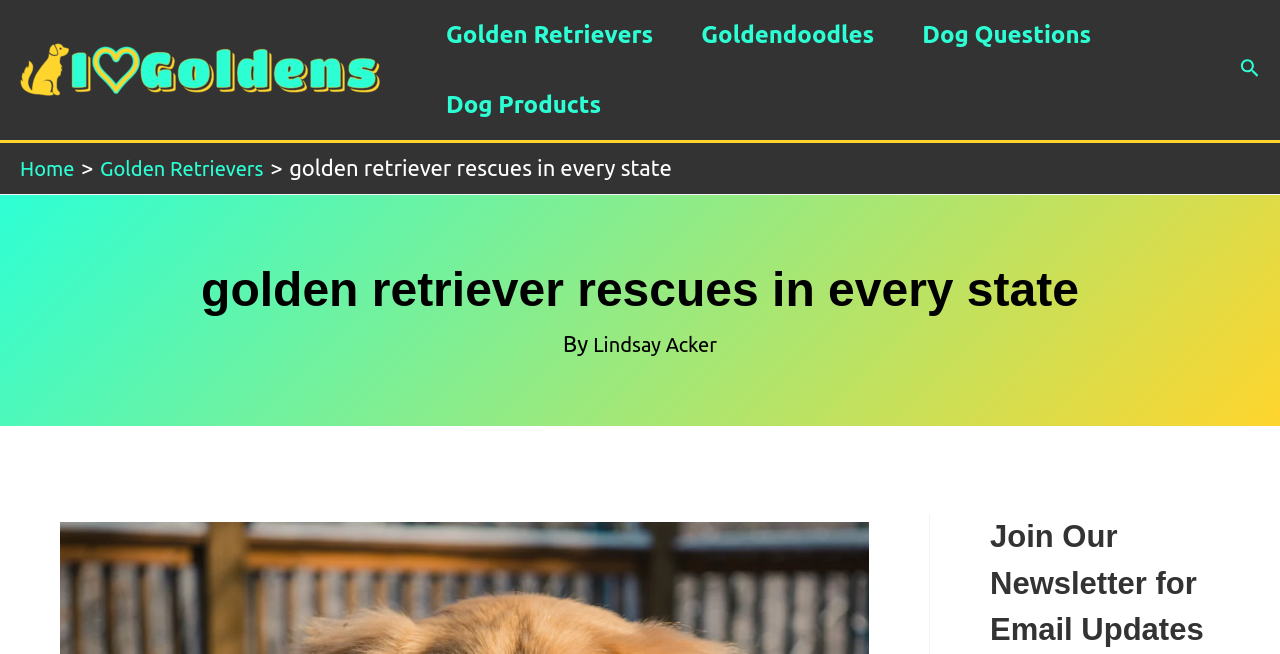What is the name of the website?
Answer the question based on the image using a single word or a brief phrase.

I Heart Goldens